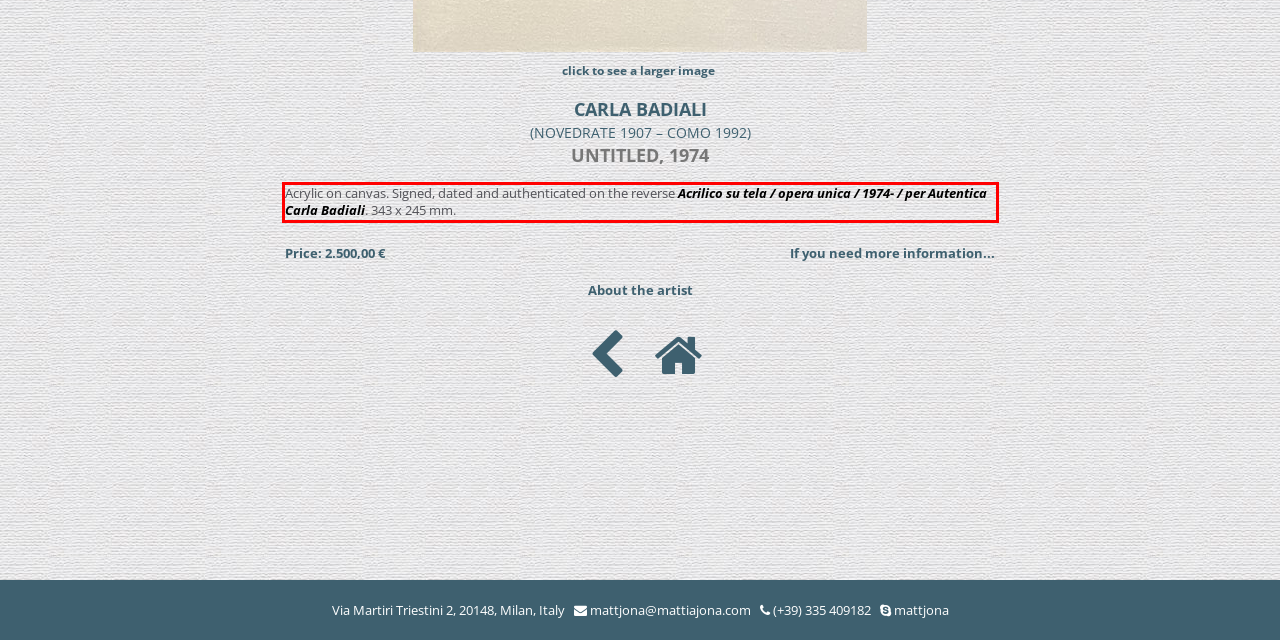Analyze the screenshot of the webpage and extract the text from the UI element that is inside the red bounding box.

Acrylic on canvas. Signed, dated and authenticated on the reverse Acrilico su tela / opera unica / 1974- / per Autentica Carla Badiali. 343 x 245 mm.